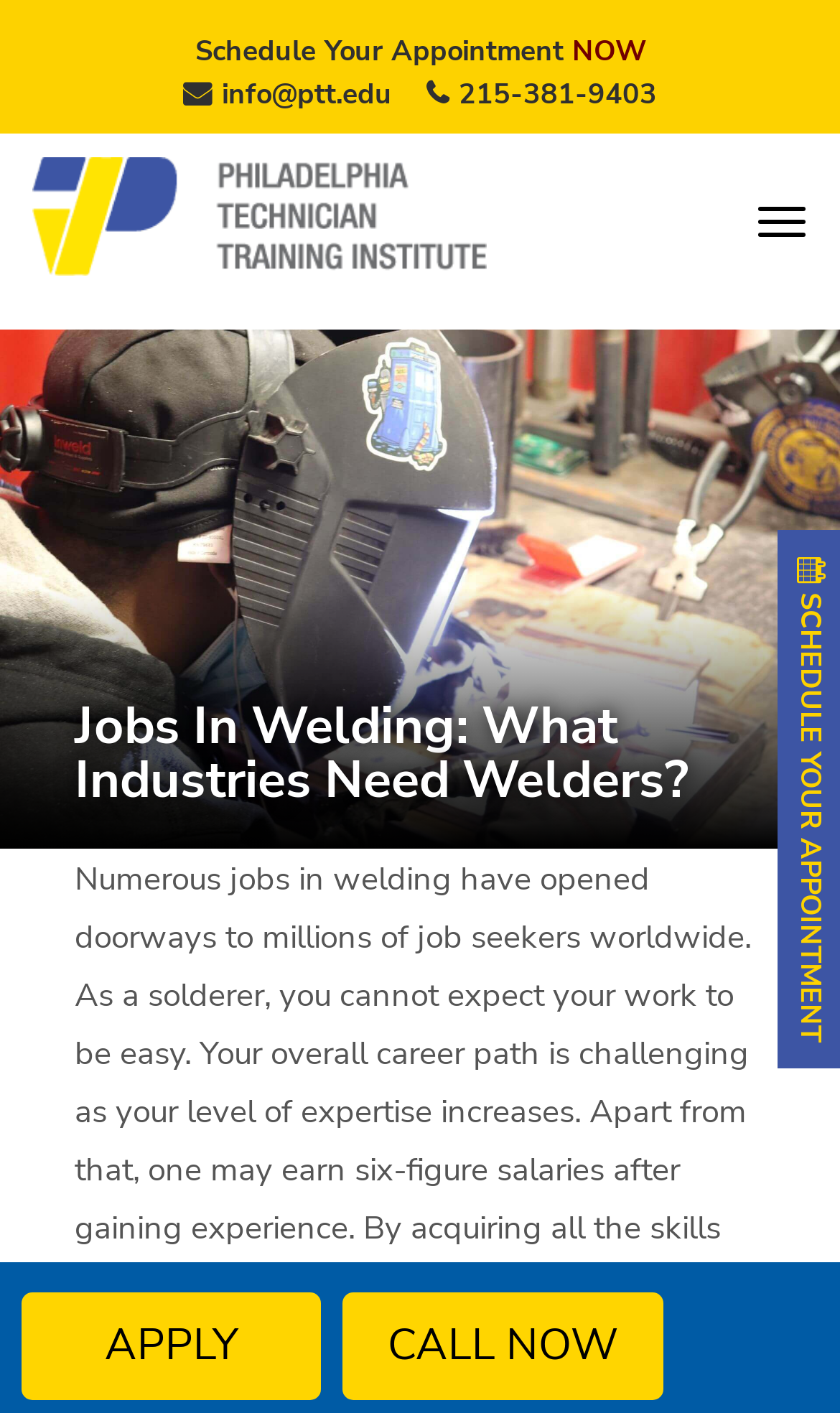What is the action associated with the 'APPLY' link?
Based on the screenshot, answer the question with a single word or phrase.

Apply for a job